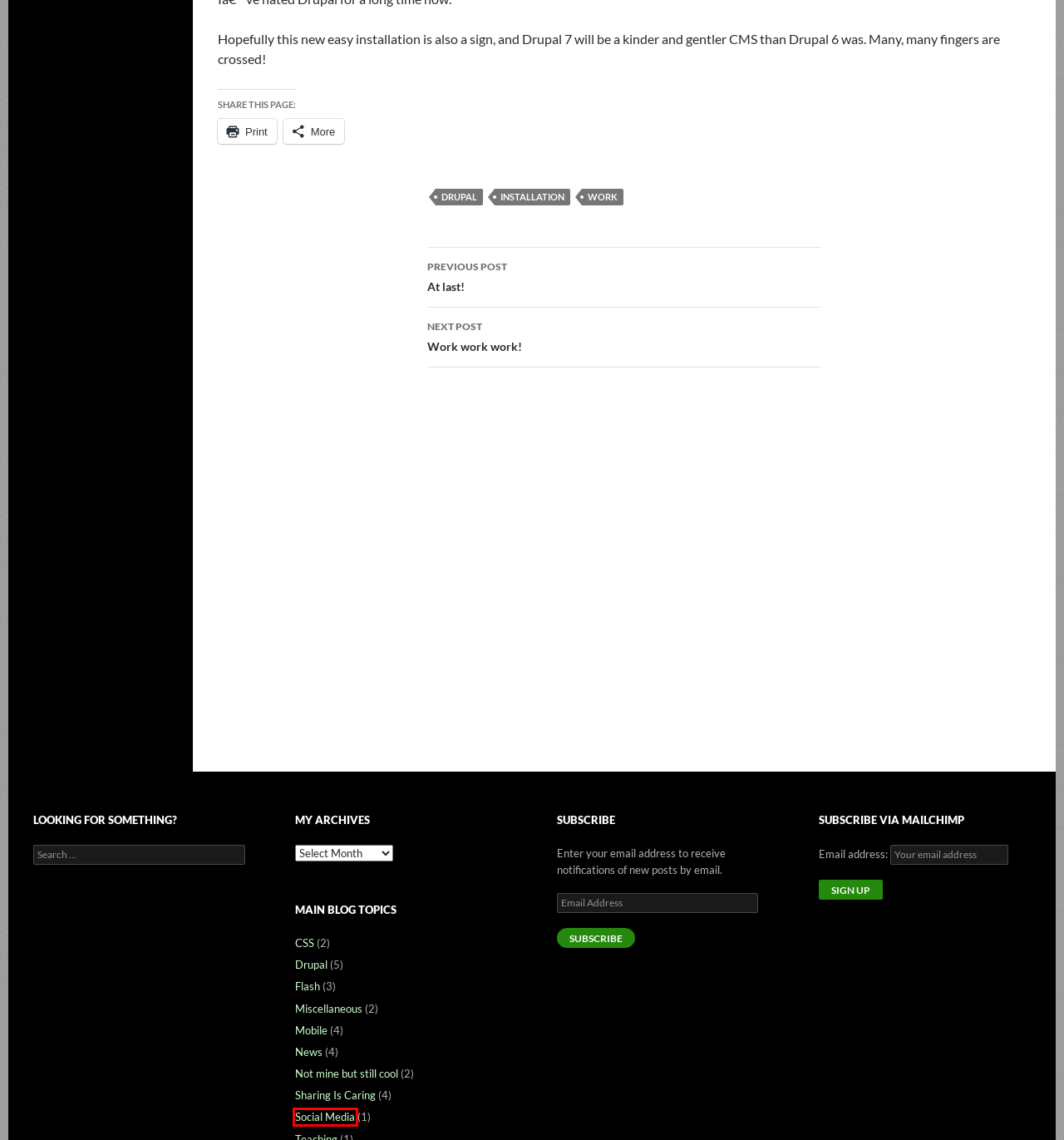Analyze the screenshot of a webpage featuring a red rectangle around an element. Pick the description that best fits the new webpage after interacting with the element inside the red bounding box. Here are the candidates:
A. Sharing Is Caring | PM Carlson
B. Flash | PM Carlson
C. Work work work! | PM Carlson
D. News | PM Carlson
E. Social Media | PM Carlson
F. installation | PM Carlson
G. drupal | PM Carlson
H. Mobile | PM Carlson

E